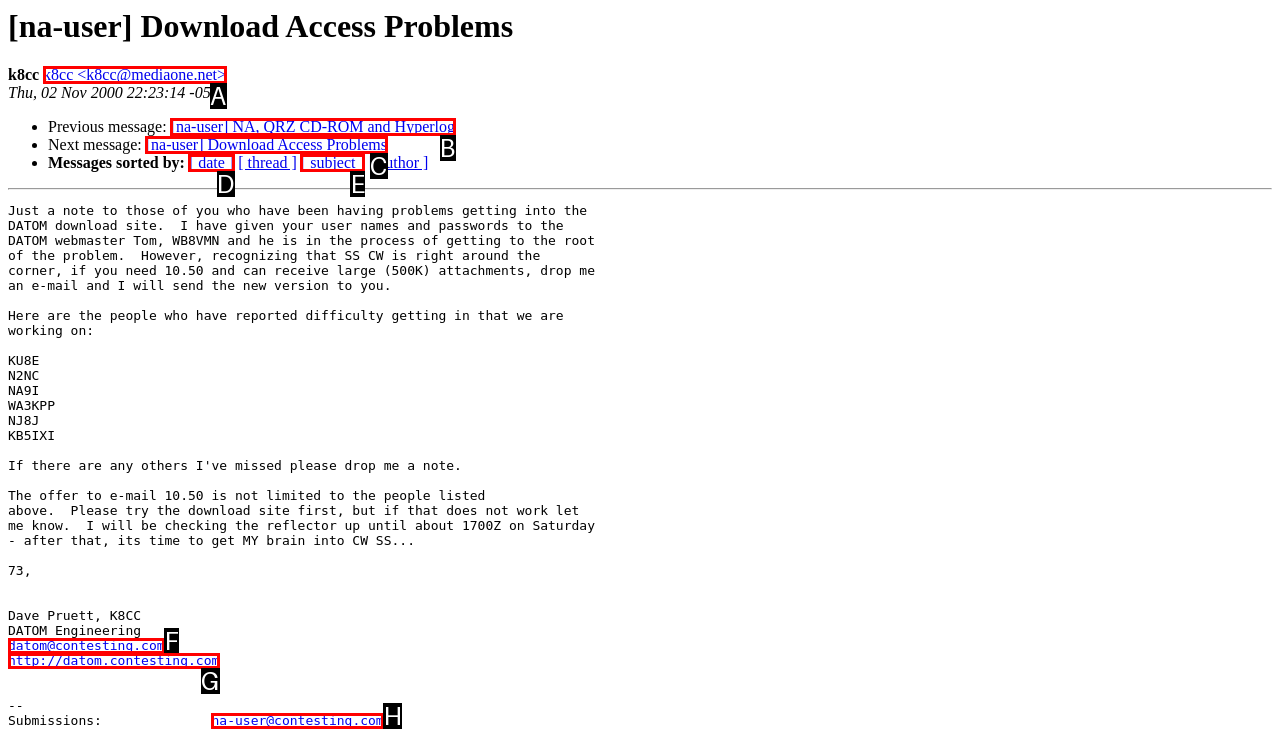Choose the letter of the UI element that aligns with the following description: datom@contesting.com
State your answer as the letter from the listed options.

F